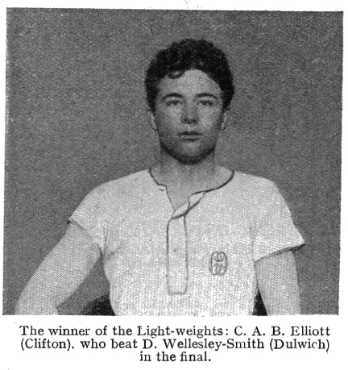What is Elliott representing?
Based on the image, provide your answer in one word or phrase.

Clifton